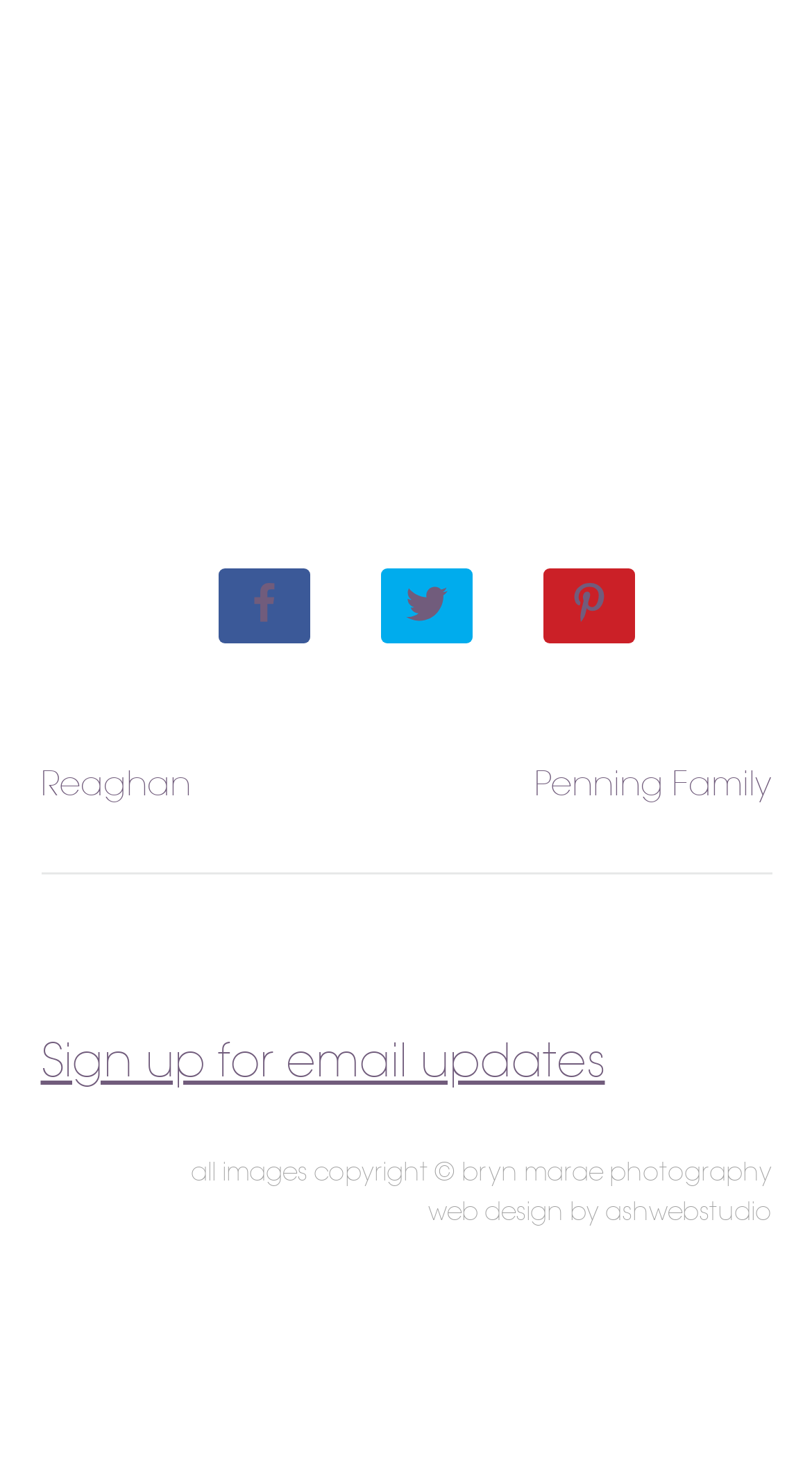Predict the bounding box for the UI component with the following description: "web design by ashwebstudio".

[0.527, 0.812, 0.95, 0.835]